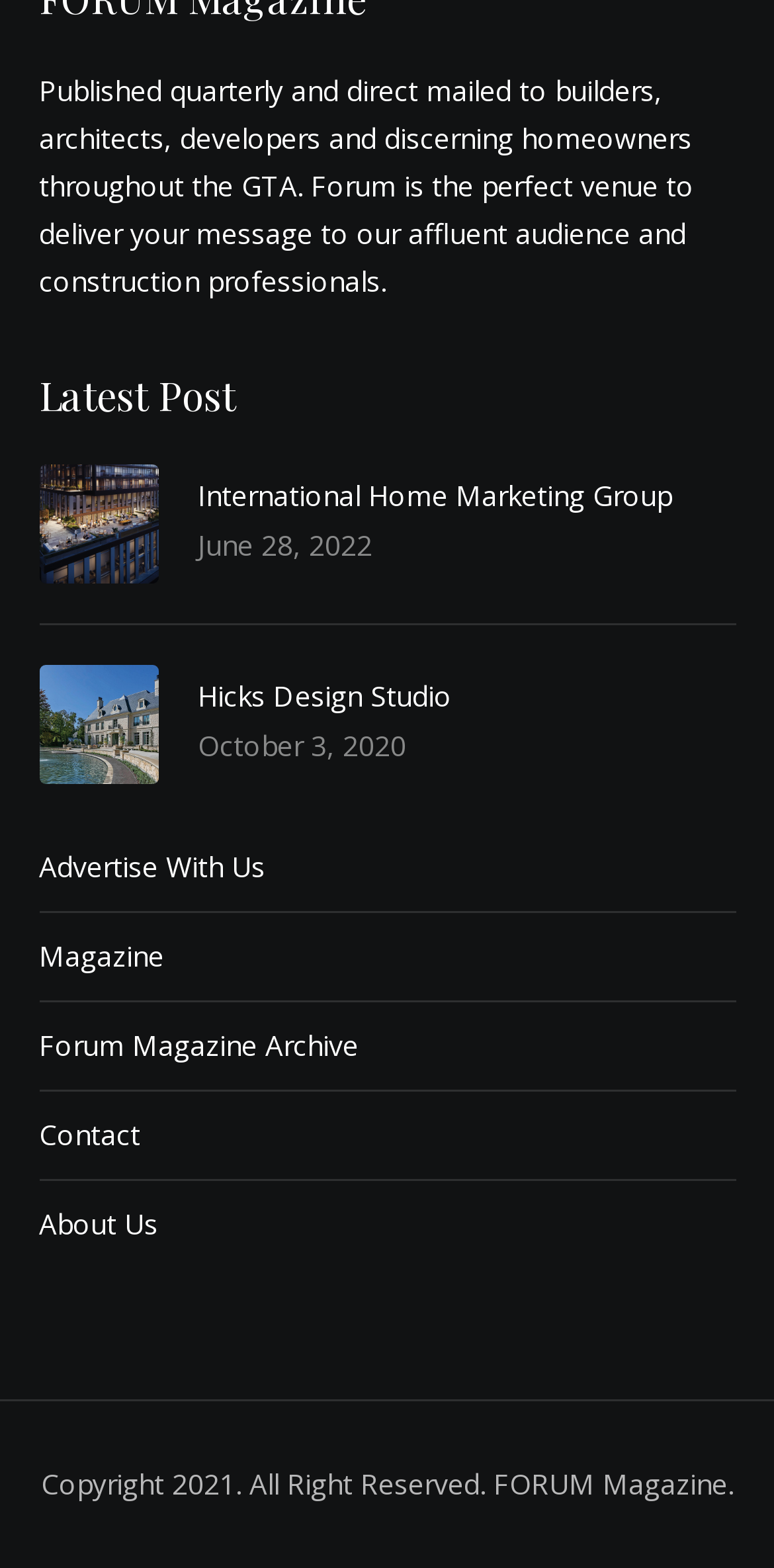Please identify the bounding box coordinates of the element's region that I should click in order to complete the following instruction: "visit International Home Marketing Group". The bounding box coordinates consist of four float numbers between 0 and 1, i.e., [left, top, right, bottom].

[0.05, 0.296, 0.204, 0.372]